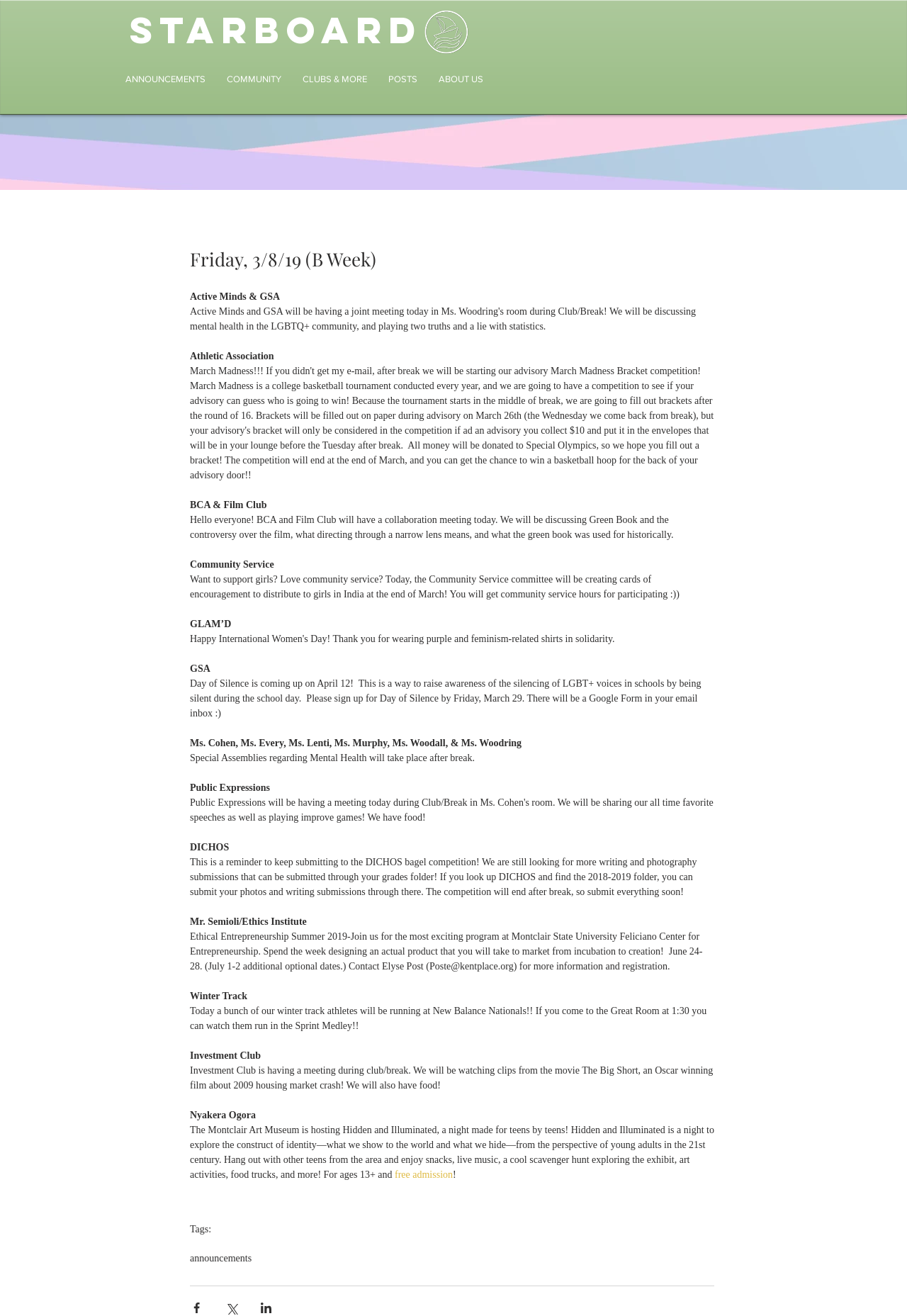Based on the image, provide a detailed and complete answer to the question: 
What is the name of the film being discussed by BCA and Film Club?

I found the text 'We will be discussing Green Book and the controversy over the film...' under the BCA & Film Club heading, which indicates that the film being discussed is Green Book.